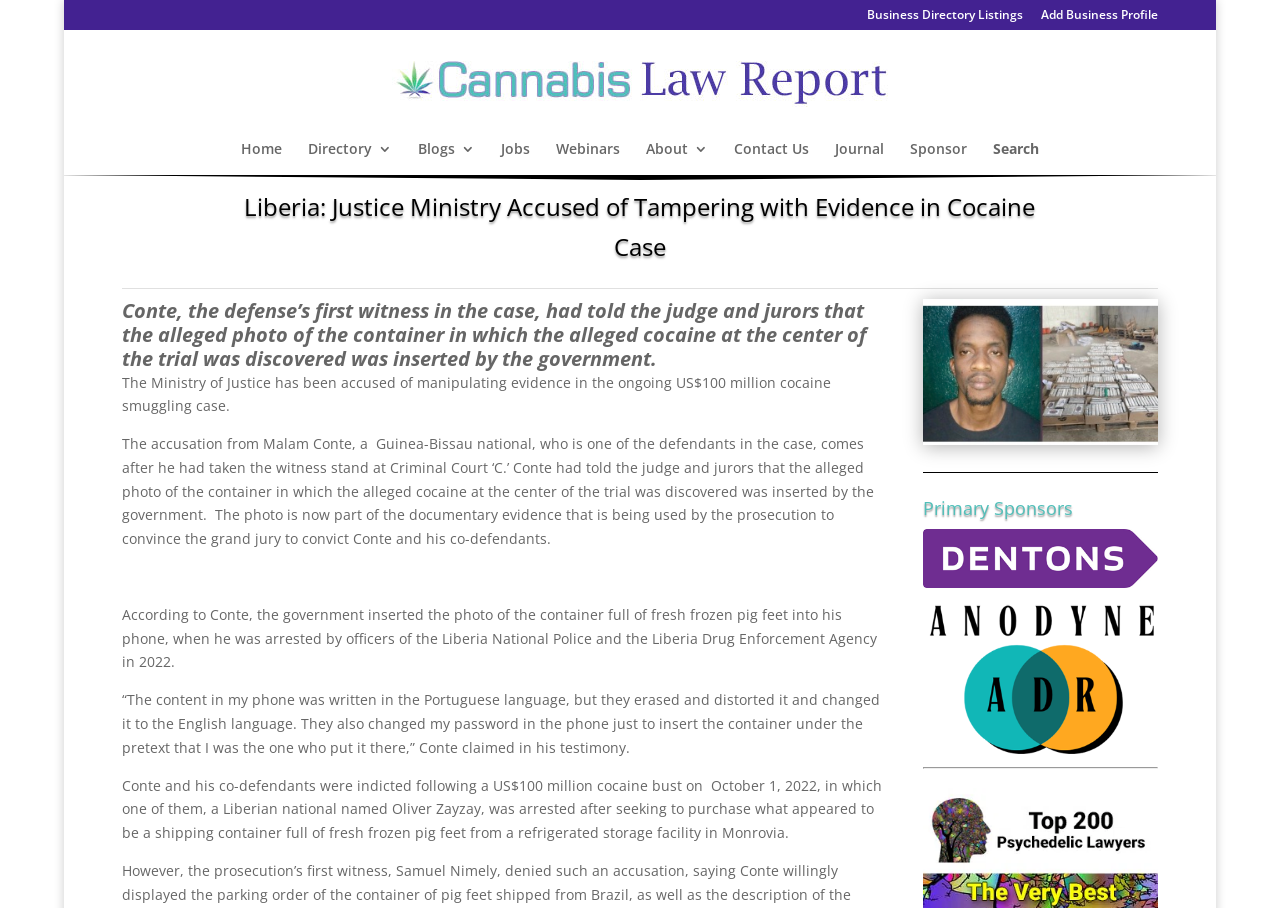What was Oliver Zayzay trying to purchase?
Respond to the question with a single word or phrase according to the image.

Shipping container